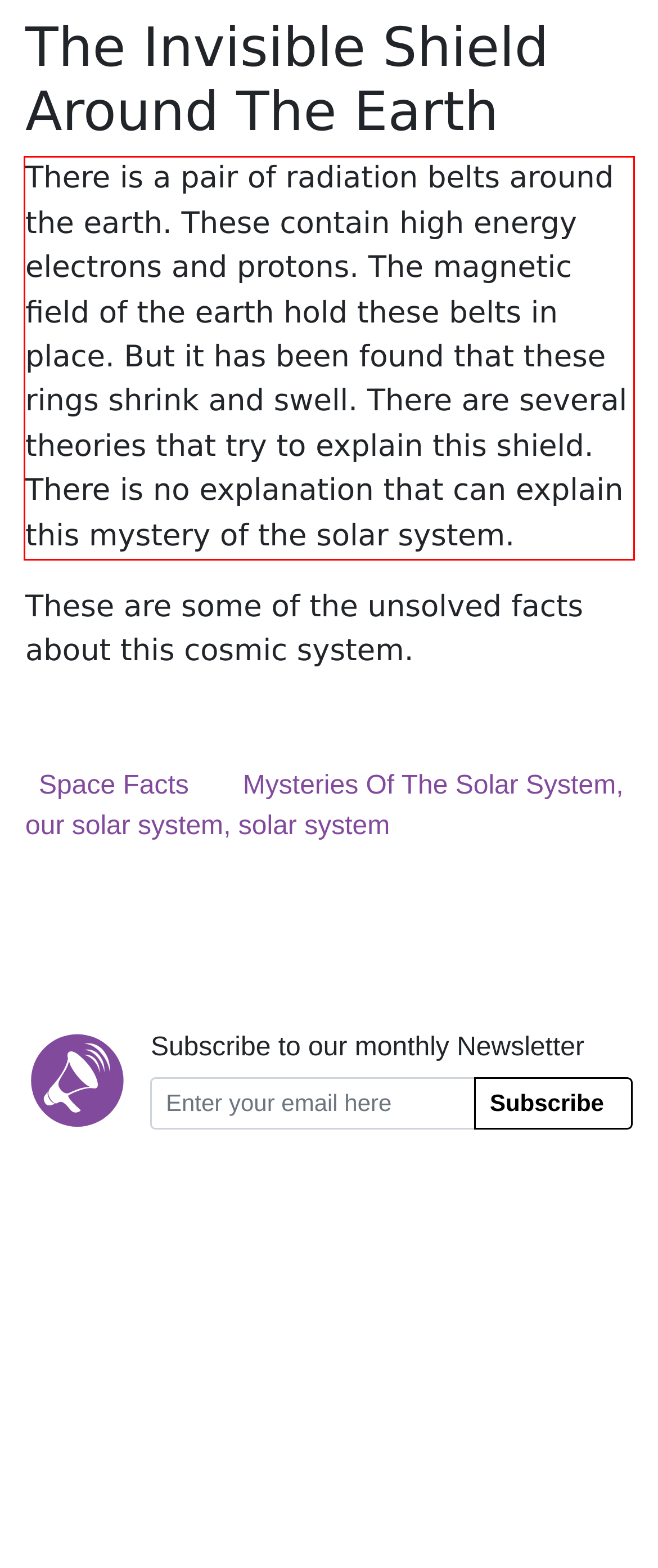Please analyze the screenshot of a webpage and extract the text content within the red bounding box using OCR.

There is a pair of radiation belts around the earth. These contain high energy electrons and protons. The magnetic field of the earth hold these belts in place. But it has been found that these rings shrink and swell. There are several theories that try to explain this shield. There is no explanation that can explain this mystery of the solar system.